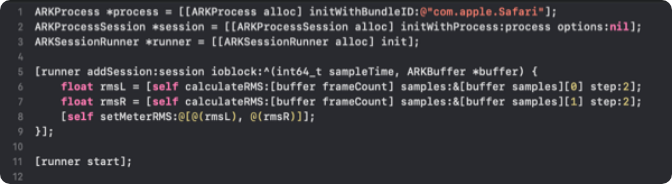What is calculated for audio samples?
Please use the visual content to give a single word or phrase answer.

RMS values